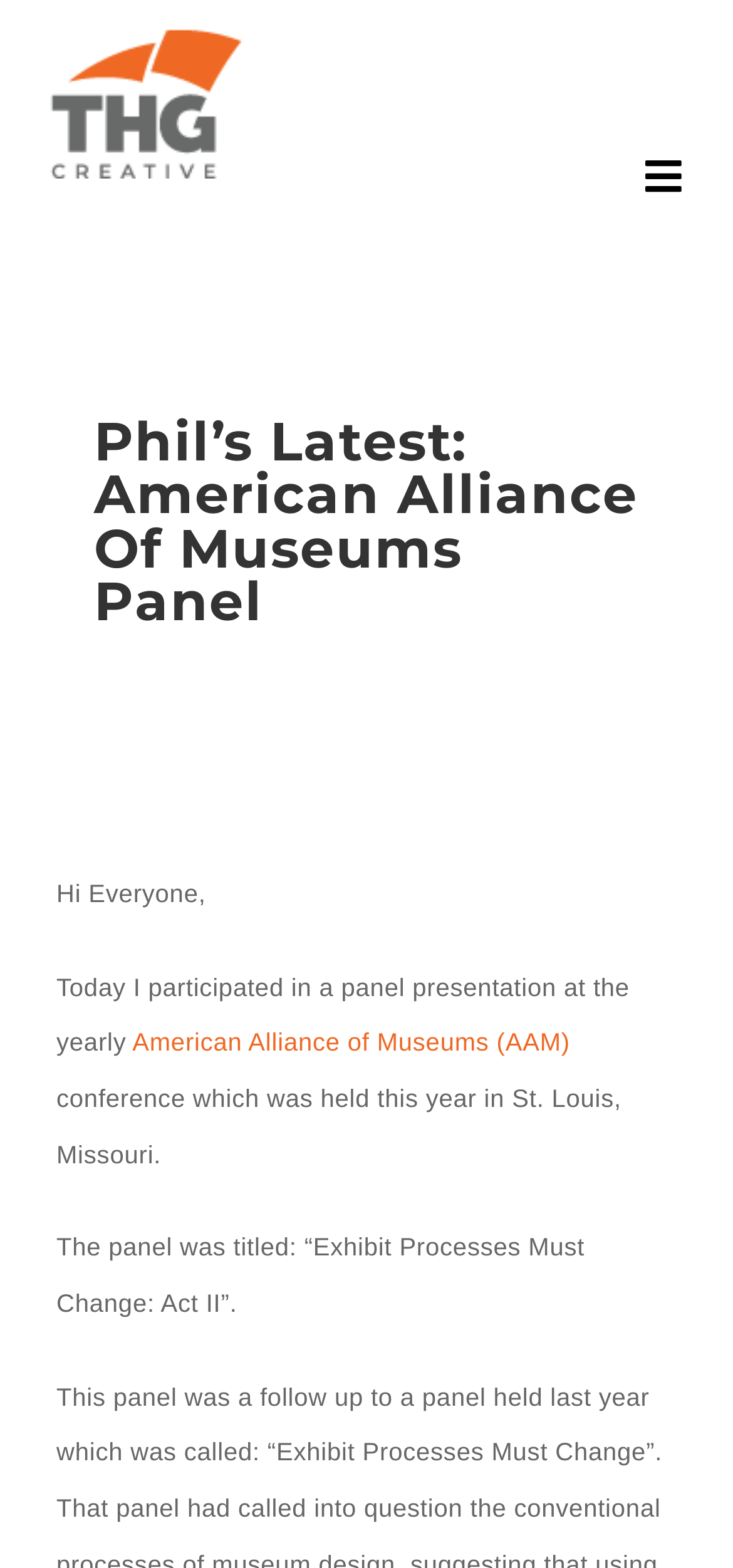Extract the bounding box coordinates for the HTML element that matches this description: "American Alliance of Museums (AAM)". The coordinates should be four float numbers between 0 and 1, i.e., [left, top, right, bottom].

[0.181, 0.656, 0.778, 0.674]